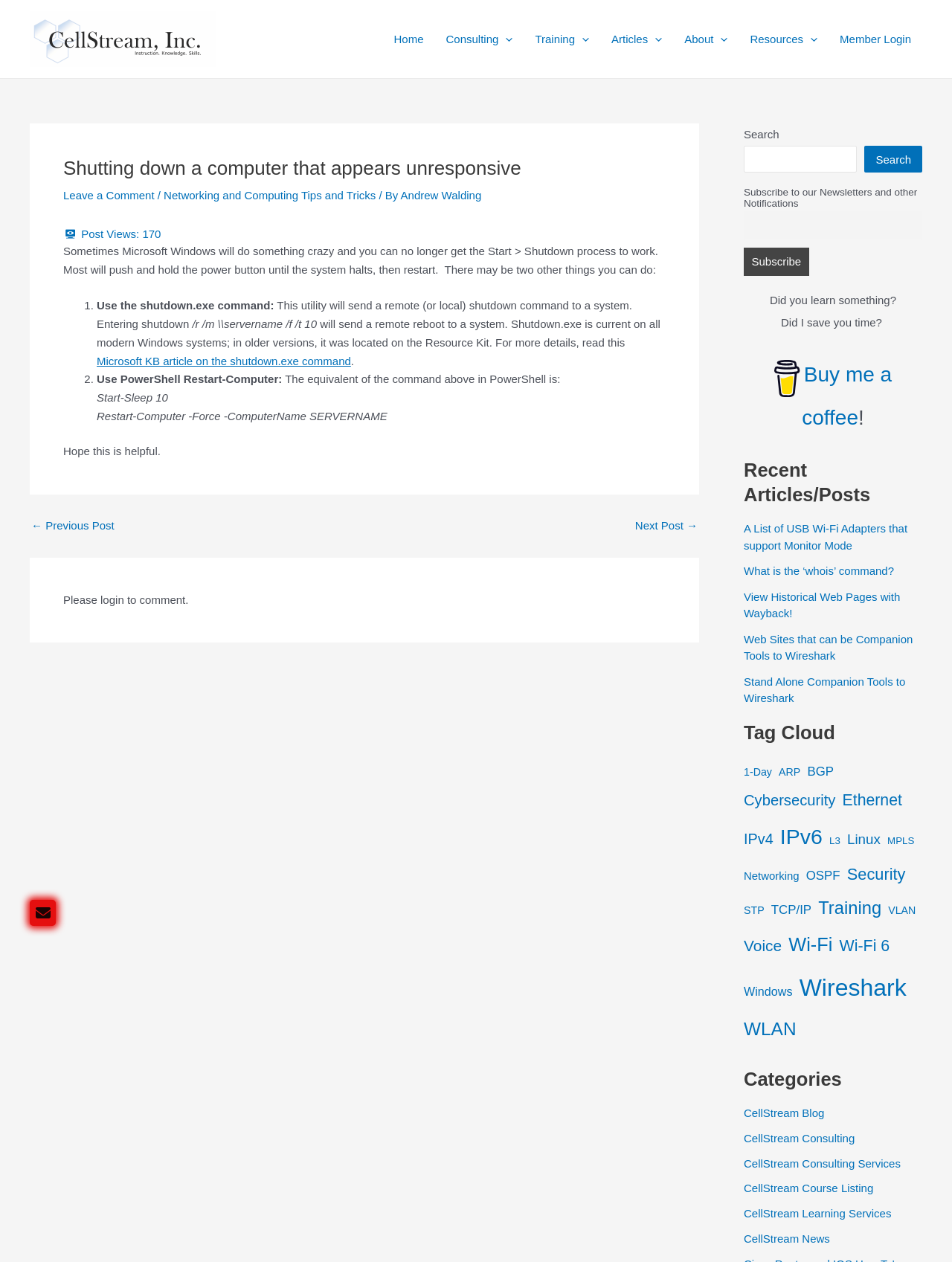Answer the question with a brief word or phrase:
How can you subscribe to the newsletters and notifications?

By filling out the textbox and clicking the 'Subscribe' button